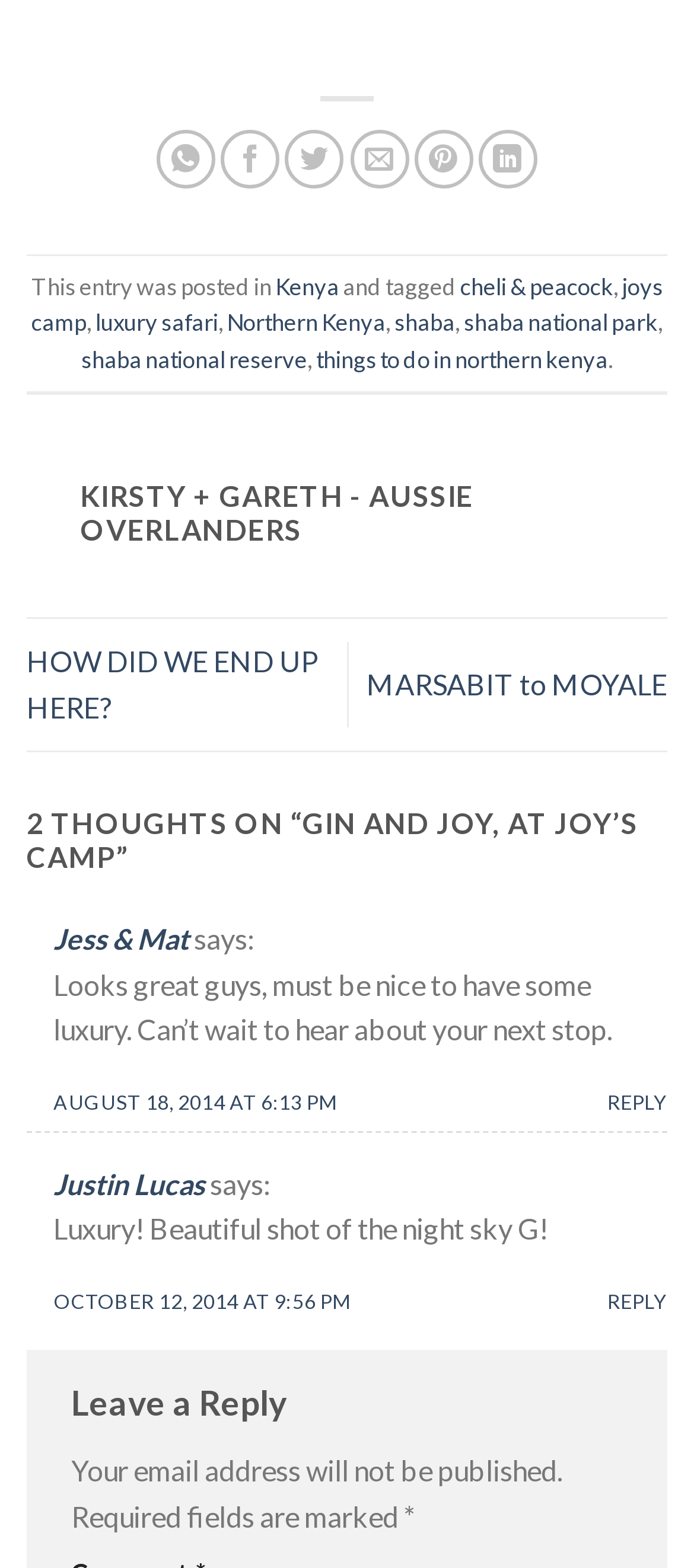Please find the bounding box coordinates of the section that needs to be clicked to achieve this instruction: "Reply to Jess & Mat".

[0.875, 0.695, 0.962, 0.71]